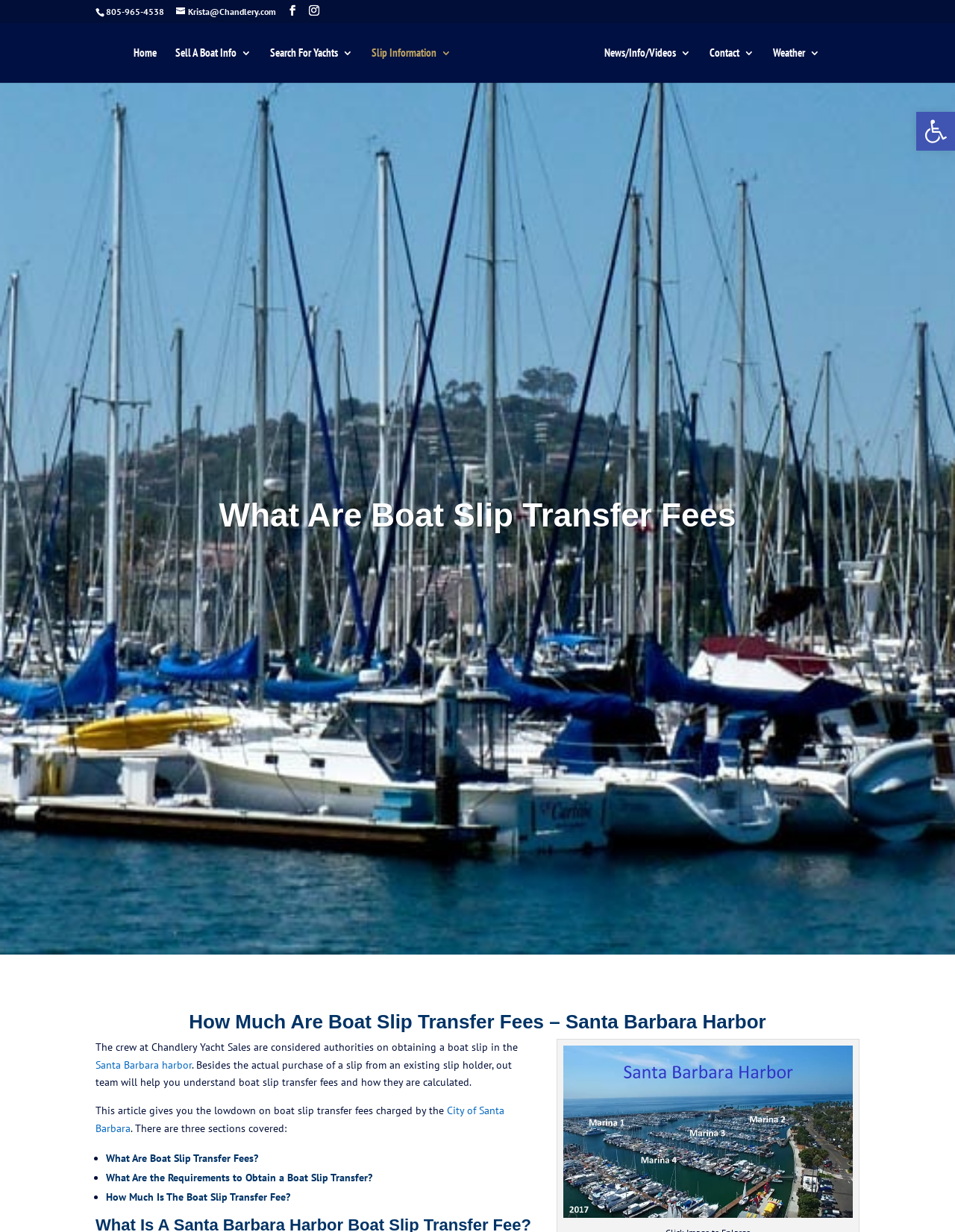Answer briefly with one word or phrase:
How many sections are covered in the article about boat slip transfer fees?

3